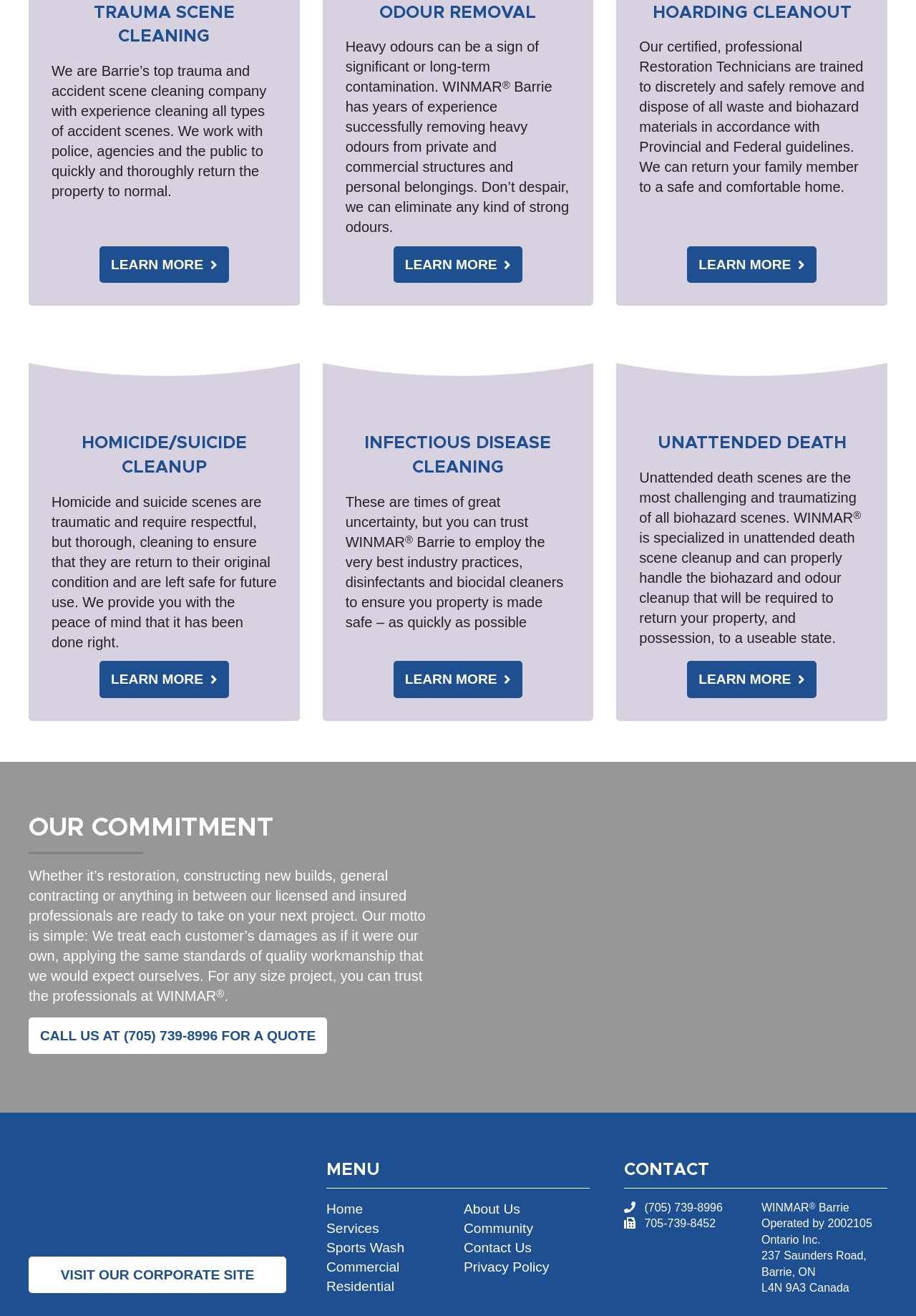What is the company name mentioned on the webpage?
Using the picture, provide a one-word or short phrase answer.

WINMAR